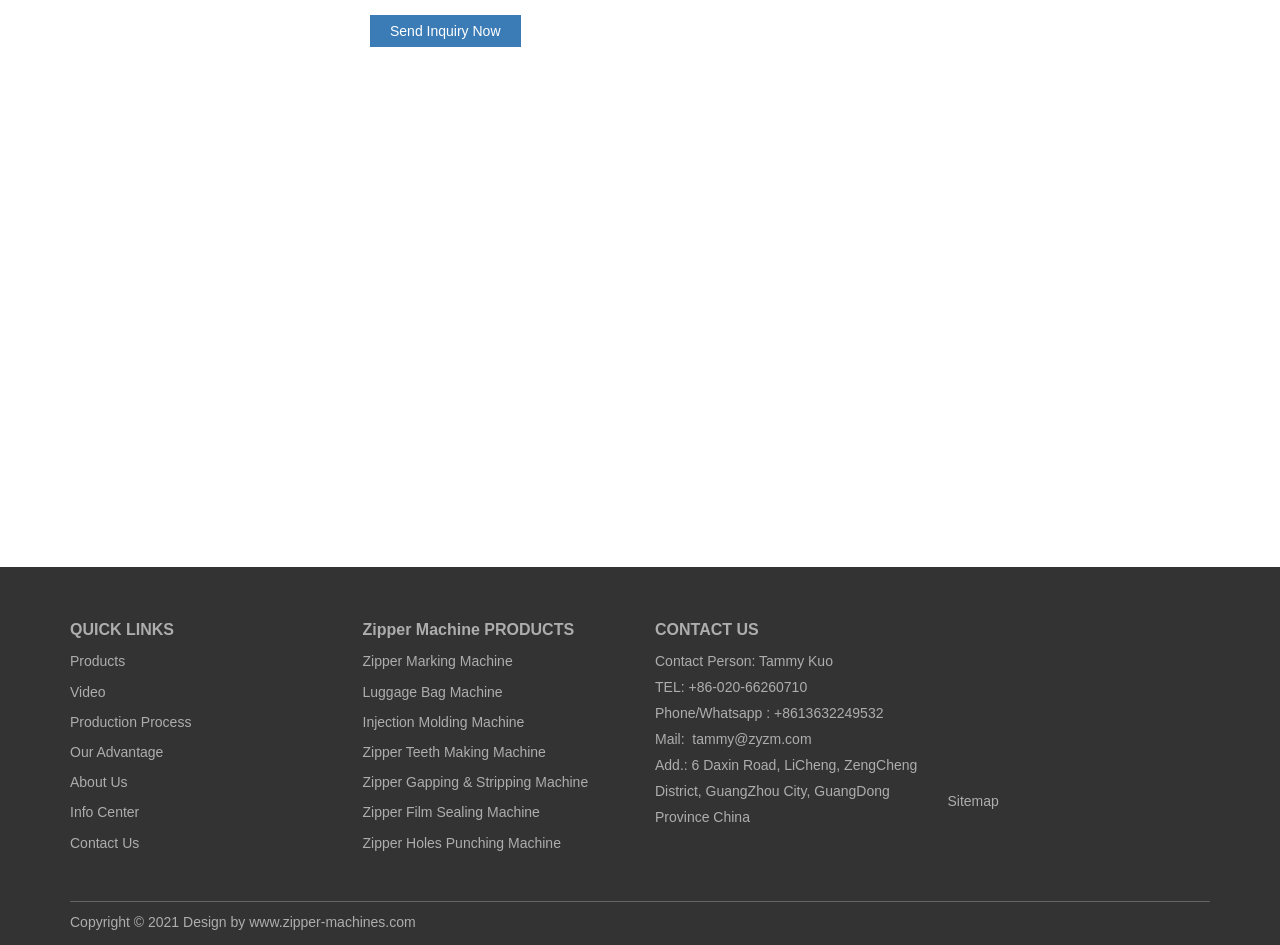Bounding box coordinates are given in the format (top-left x, top-left y, bottom-right x, bottom-right y). All values should be floating point numbers between 0 and 1. Provide the bounding box coordinate for the UI element described as: Choose a Family

None